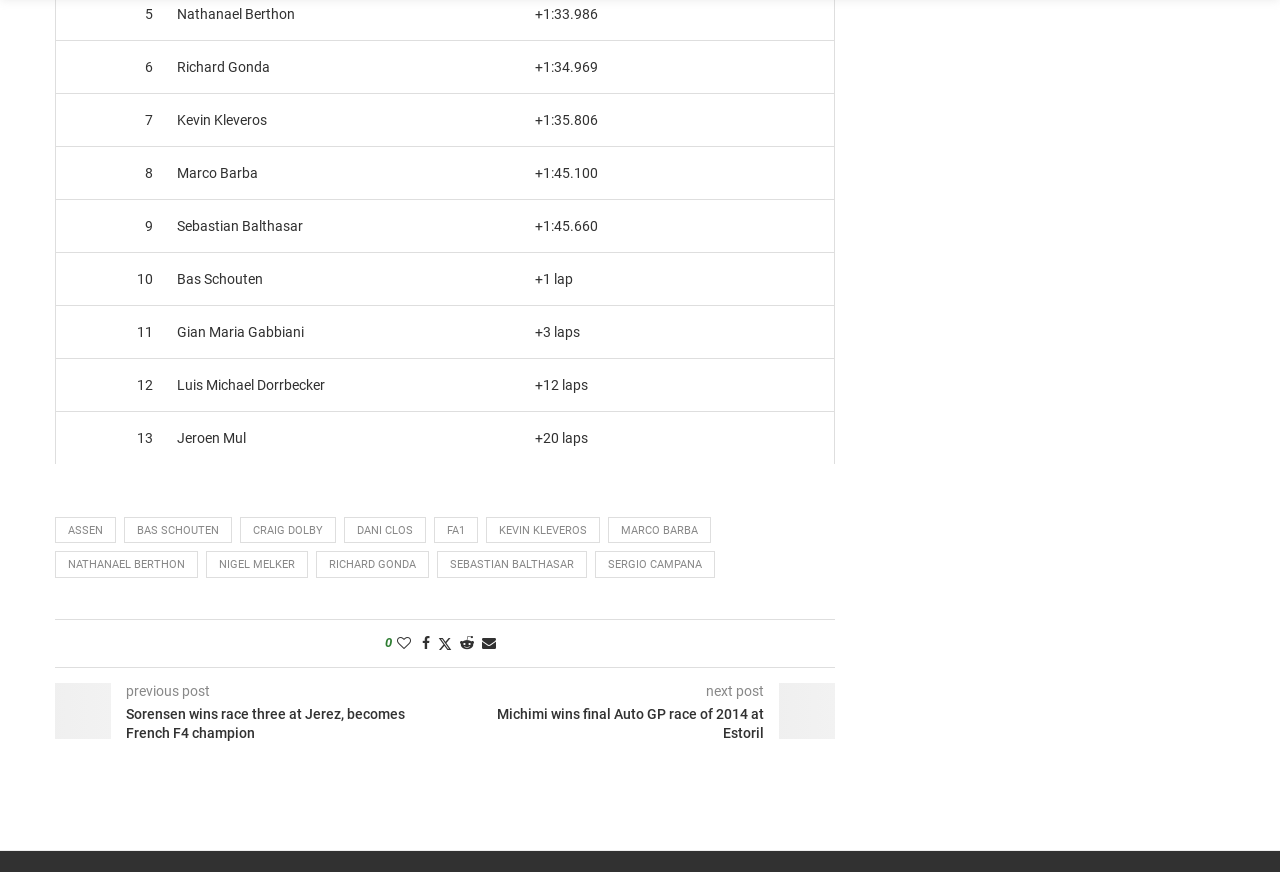Answer the following query concisely with a single word or phrase:
What is the name of the race where Michimi won?

Auto GP race at Estoril